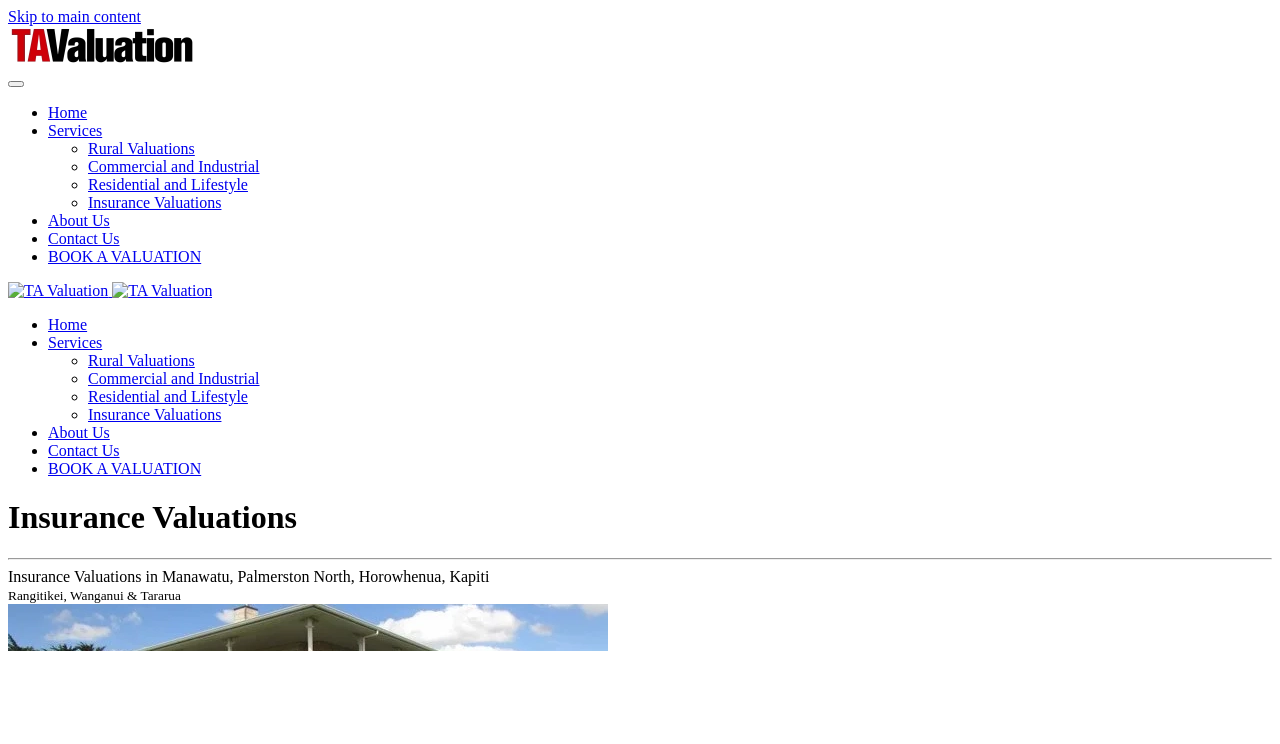What is the name of the company?
Can you provide a detailed and comprehensive answer to the question?

The name of the company can be determined by looking at the image element with the description 'TA Valuation' which appears multiple times on the webpage, indicating that it is the company's logo.